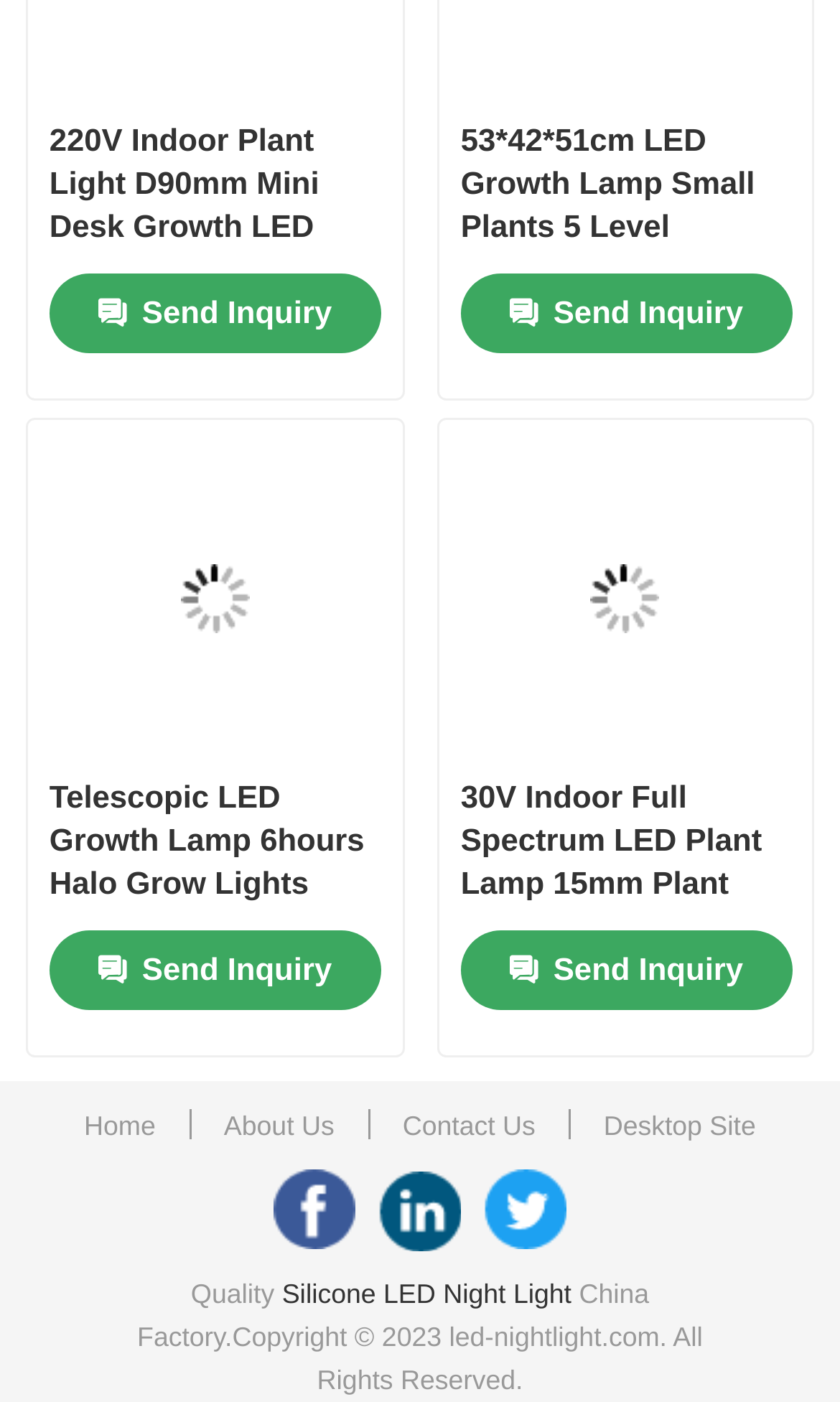What is the text above the 'Send Inquiry' link? Observe the screenshot and provide a one-word or short phrase answer.

Product name